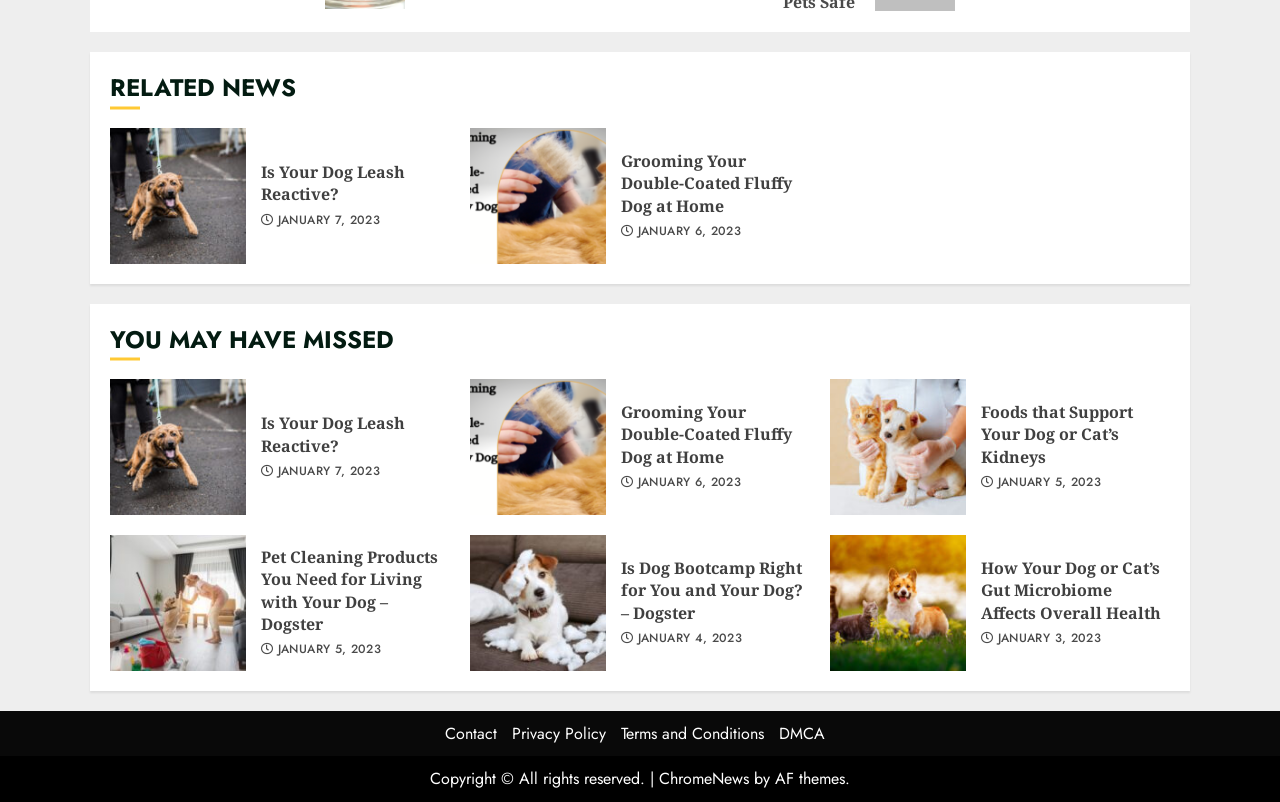From the screenshot, find the bounding box of the UI element matching this description: "Numetry". Supply the bounding box coordinates in the form [left, top, right, bottom], each a float between 0 and 1.

None